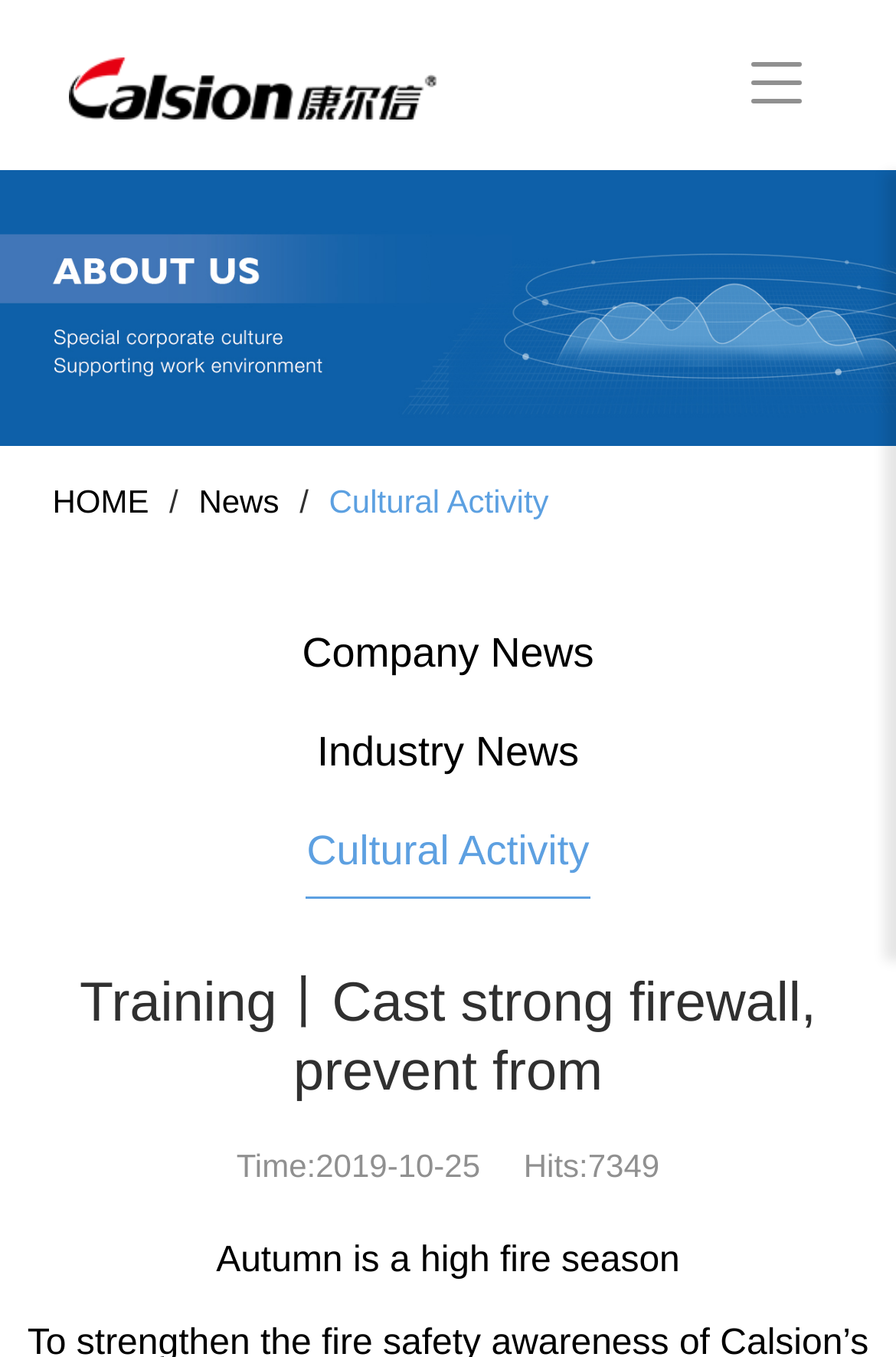What is the title of the article?
Using the image, elaborate on the answer with as much detail as possible.

The title of the article can be found at the bottom of the webpage, which is 'Autumn is a high fire season'.